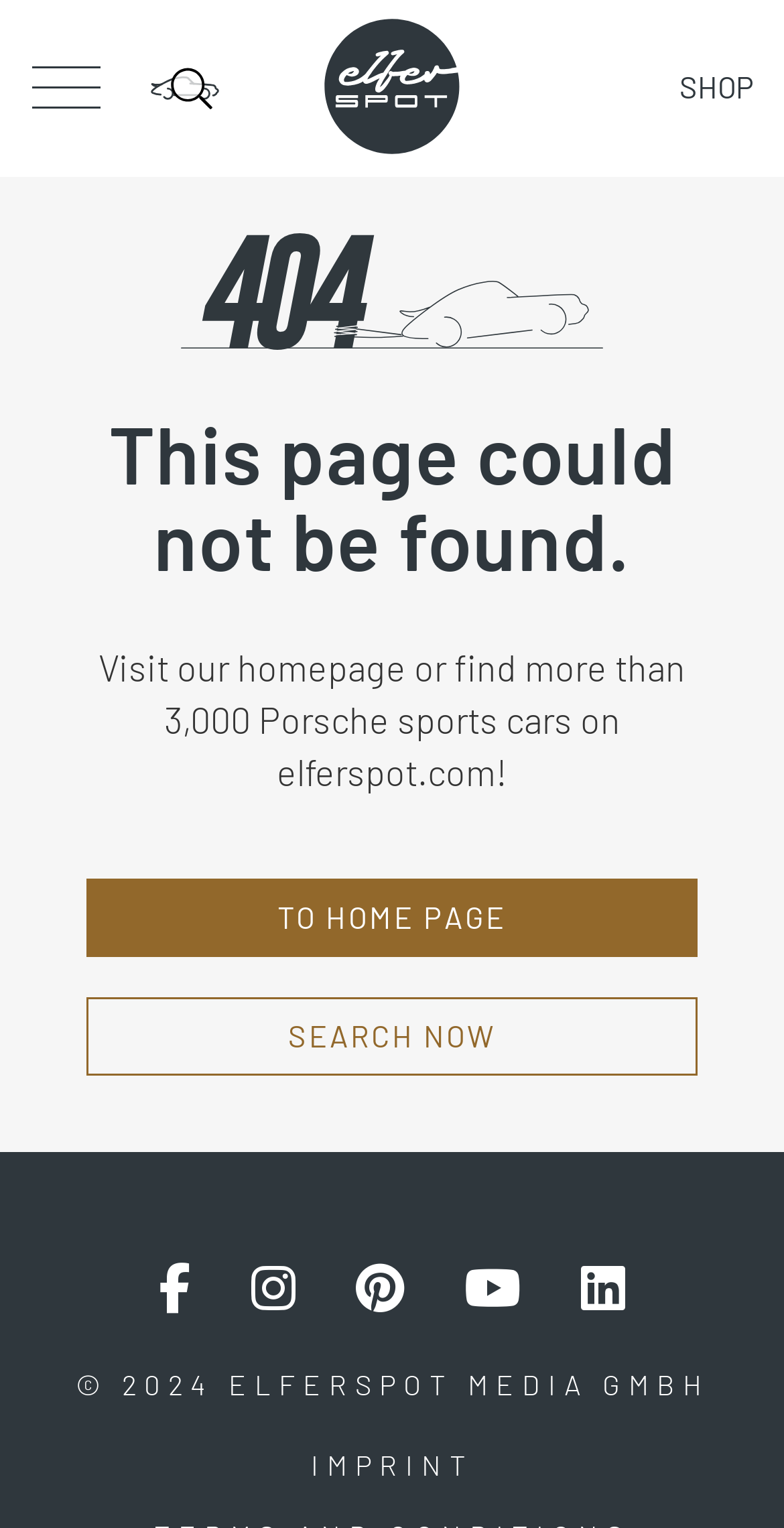Analyze the image and answer the question with as much detail as possible: 
What is the suggested action for the user?

The page suggests that the user visit the homepage or search for Porsche sports cars, implying that the user may have encountered an error or is looking for a specific type of content.